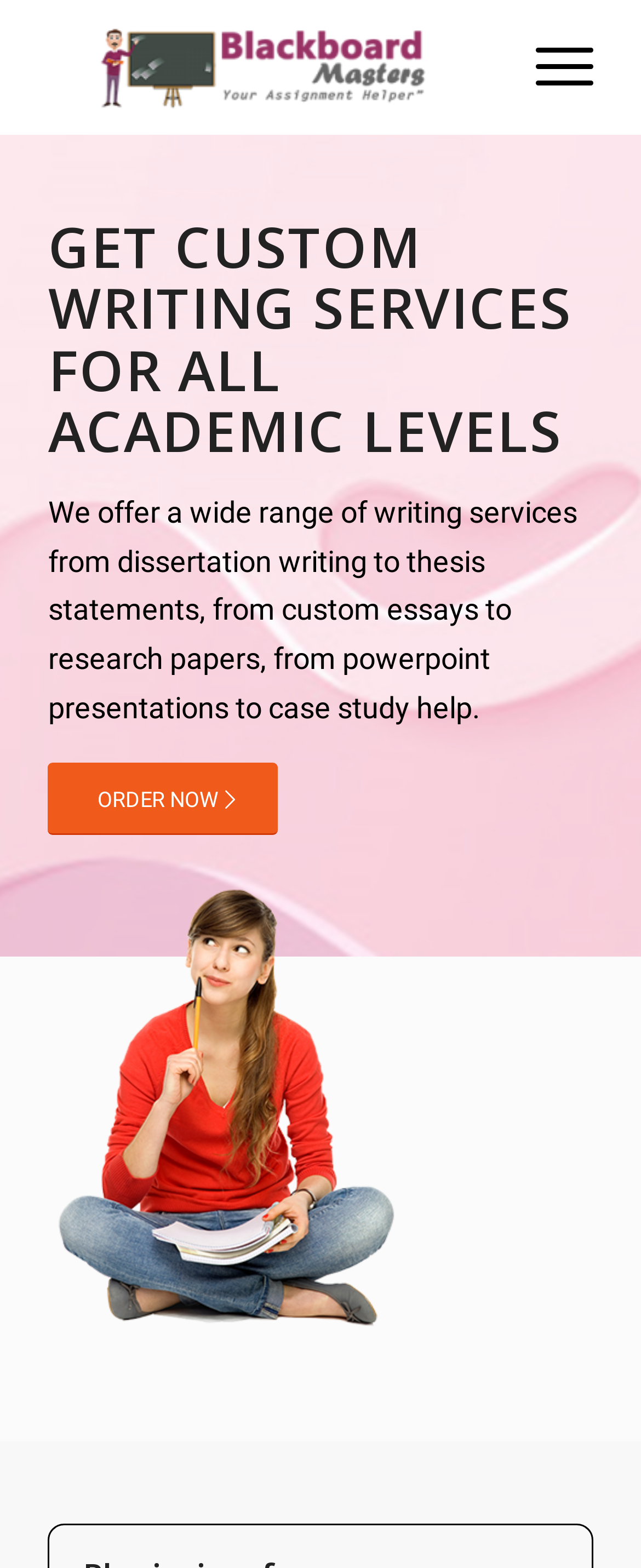Please analyze the image and provide a thorough answer to the question:
What is the main service offered by the website?

The main service offered by the website can be inferred from the text 'We offer a wide range of writing services from dissertation writing to thesis statements, from custom essays to research papers, from powerpoint presentations to case study help.' which suggests that the website provides custom writing services for various academic levels.